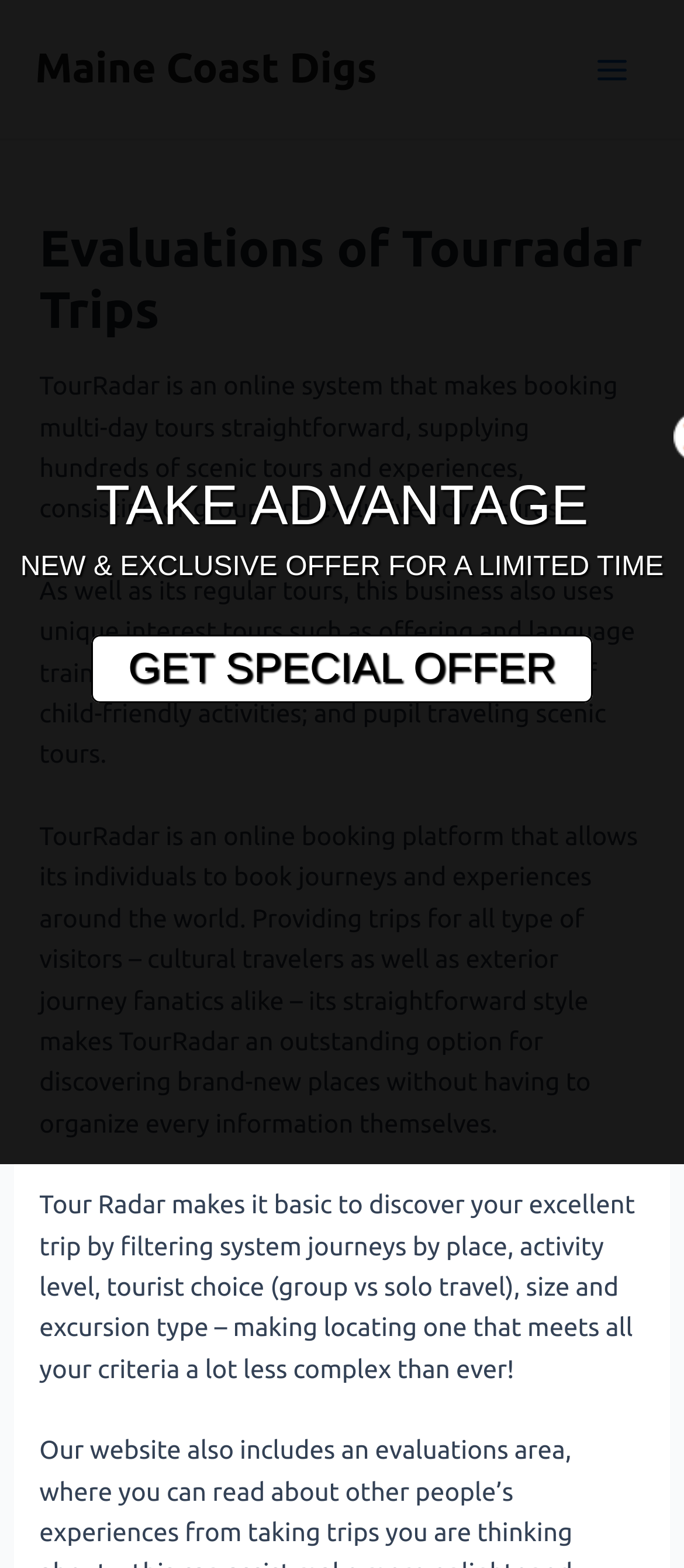Please answer the following question using a single word or phrase: 
What is the name of the online booking platform?

TourRadar